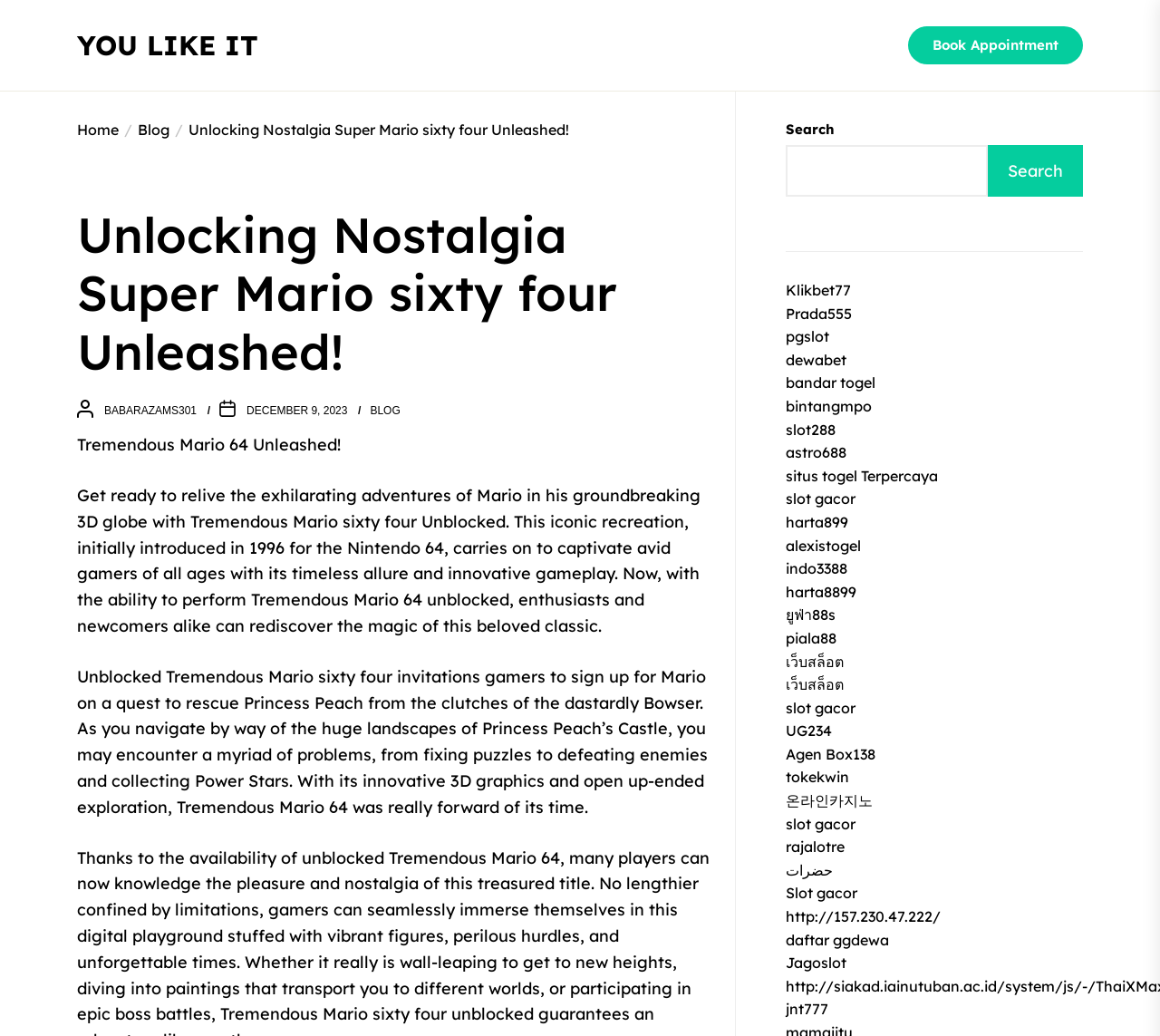Locate the bounding box coordinates of the area you need to click to fulfill this instruction: 'Read the 'Unlocking Nostalgia Super Mario sixty four Unleashed!' article'. The coordinates must be in the form of four float numbers ranging from 0 to 1: [left, top, right, bottom].

[0.066, 0.198, 0.622, 0.368]